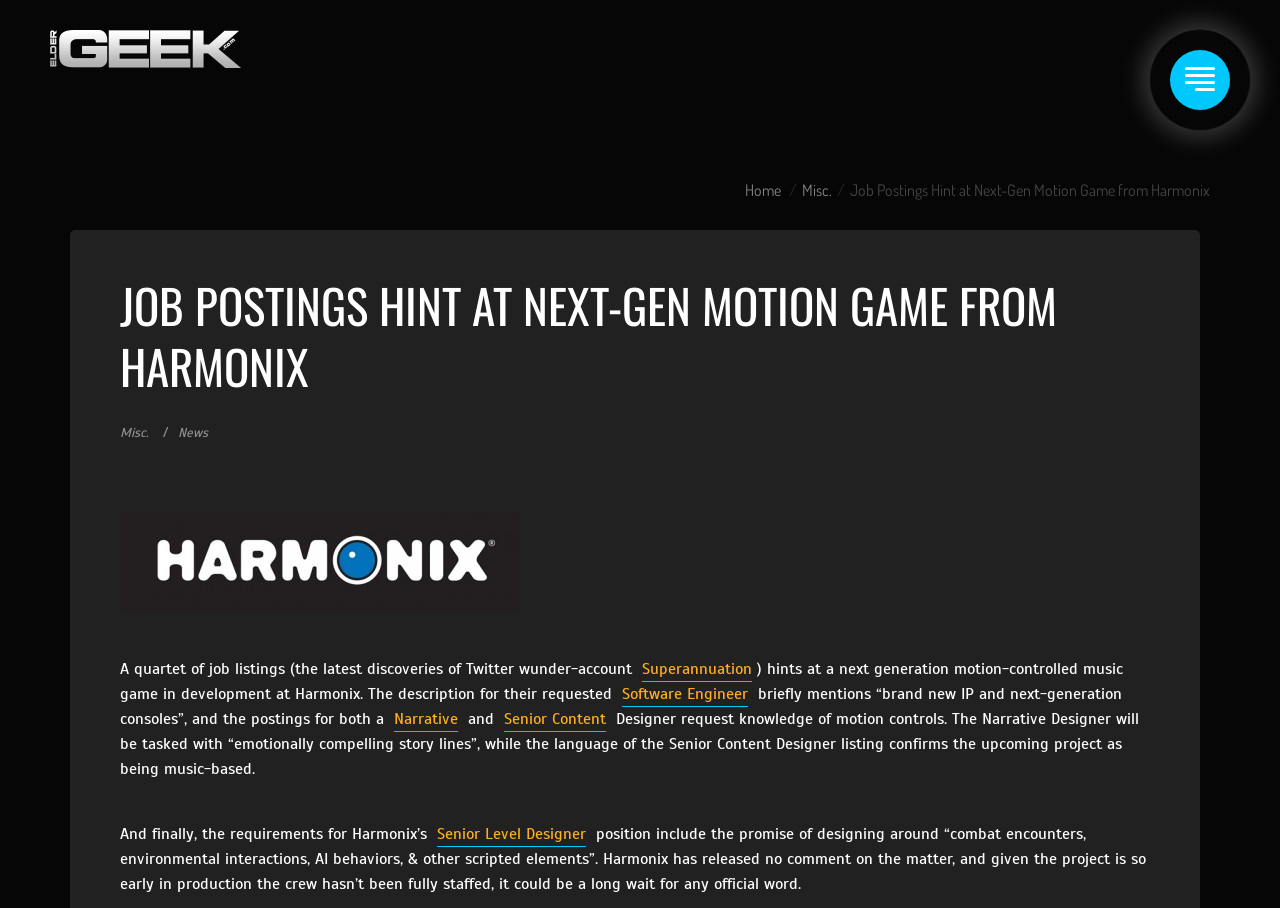Pinpoint the bounding box coordinates of the clickable area needed to execute the instruction: "read about Misc.". The coordinates should be specified as four float numbers between 0 and 1, i.e., [left, top, right, bottom].

[0.627, 0.198, 0.65, 0.22]